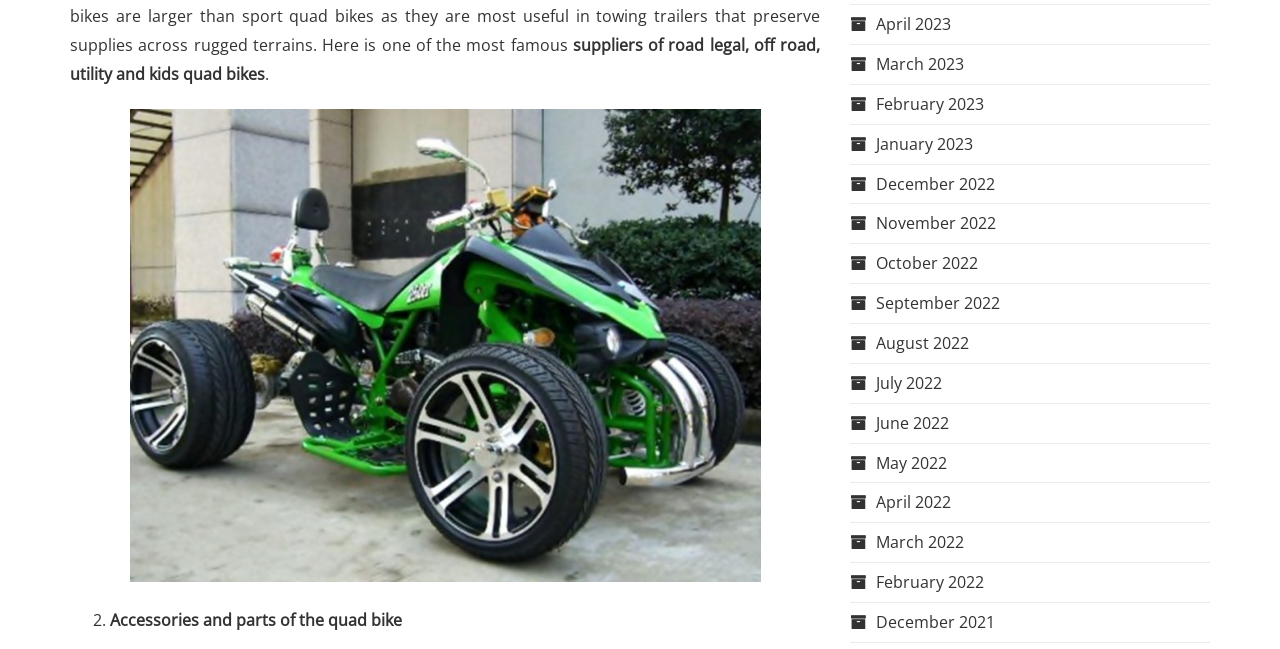Provide a short, one-word or phrase answer to the question below:
What is the position of the 'Accessories and parts of the quad bike' text on the webpage?

Top-left